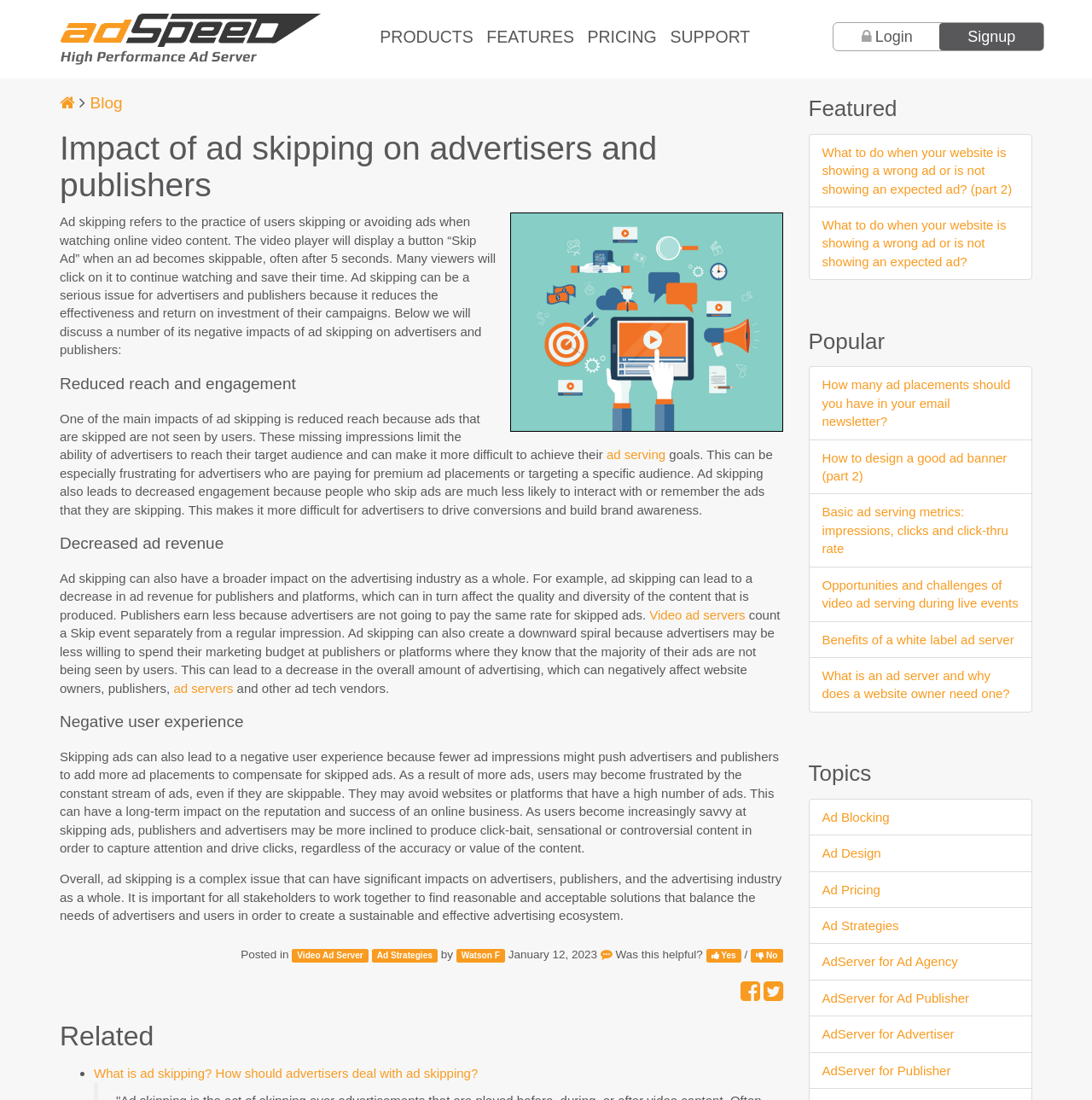Highlight the bounding box coordinates of the element you need to click to perform the following instruction: "Read the article about 'Reduced reach and engagement'."

[0.055, 0.341, 0.717, 0.357]